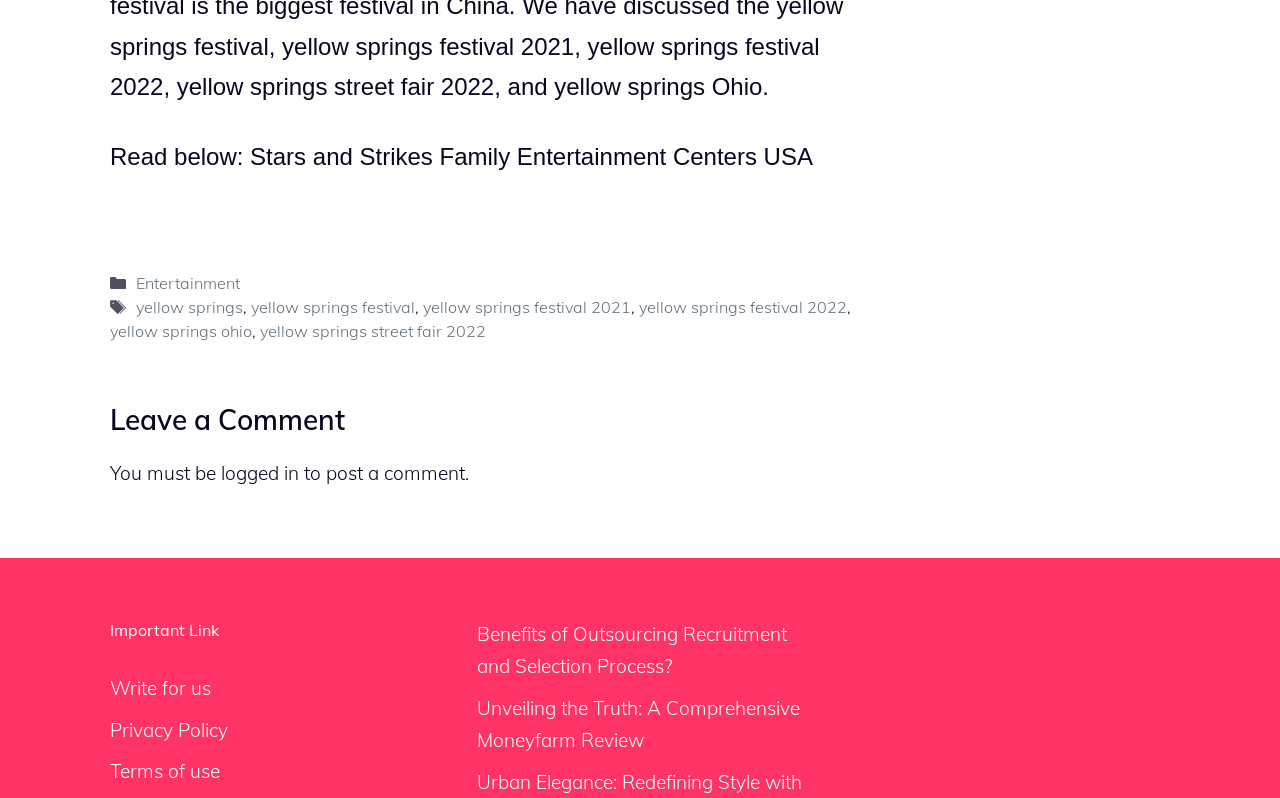What is the name of the festival?
Using the image as a reference, answer the question with a short word or phrase.

Yellow Springs Festival